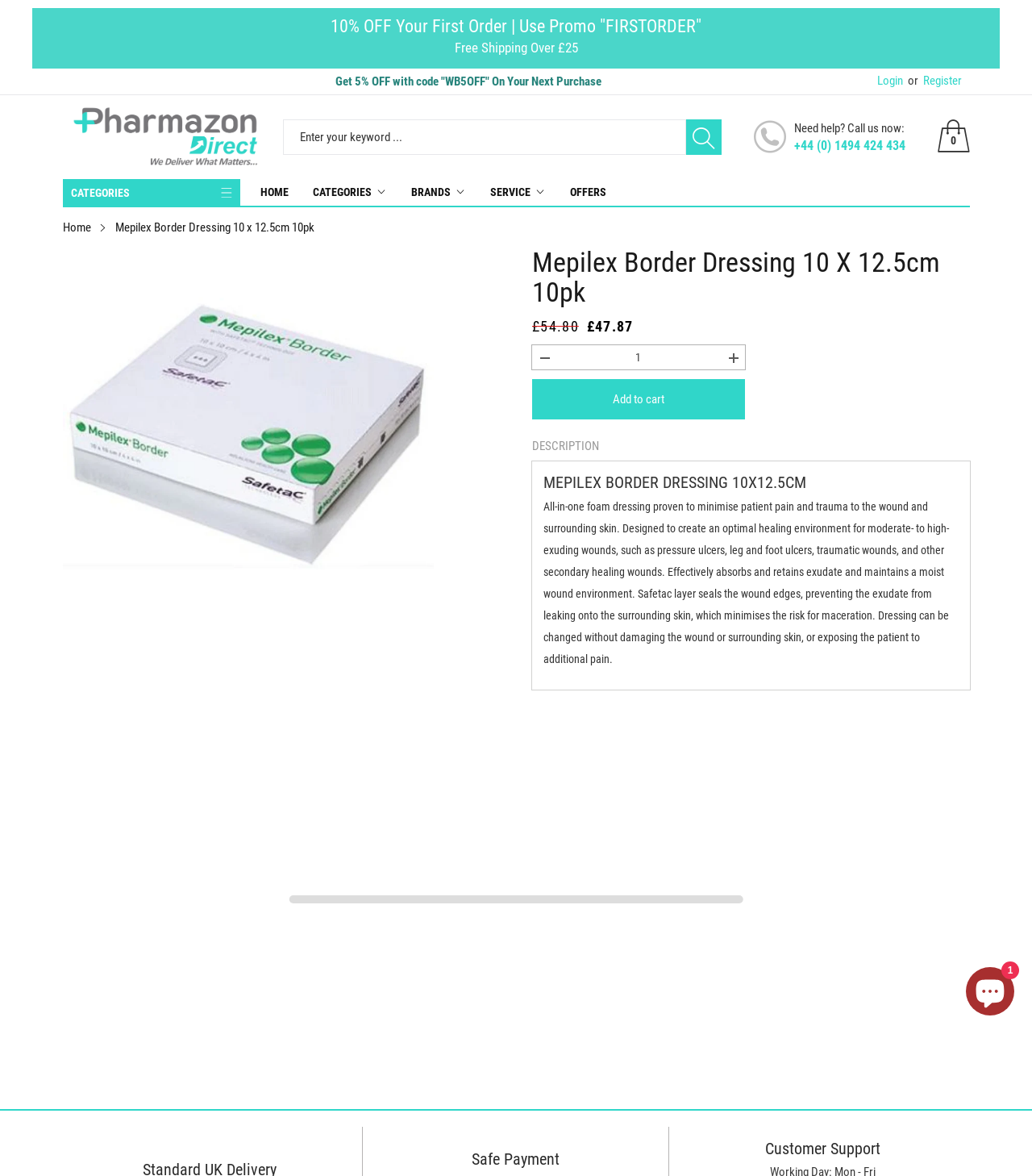Answer the question using only one word or a concise phrase: What is the discount on the first order?

10% OFF